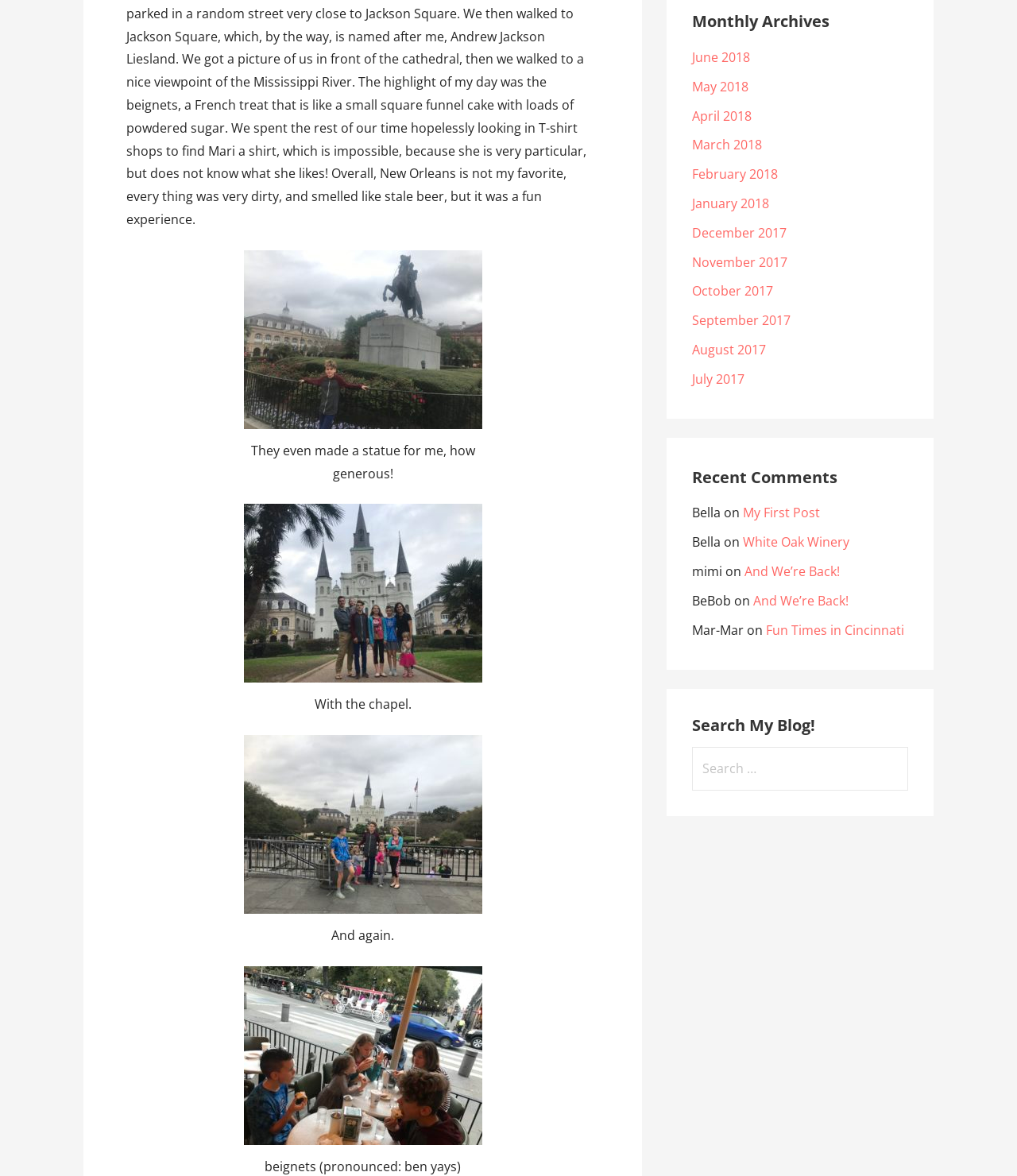Find the bounding box of the element with the following description: "June 2018". The coordinates must be four float numbers between 0 and 1, formatted as [left, top, right, bottom].

[0.68, 0.041, 0.737, 0.056]